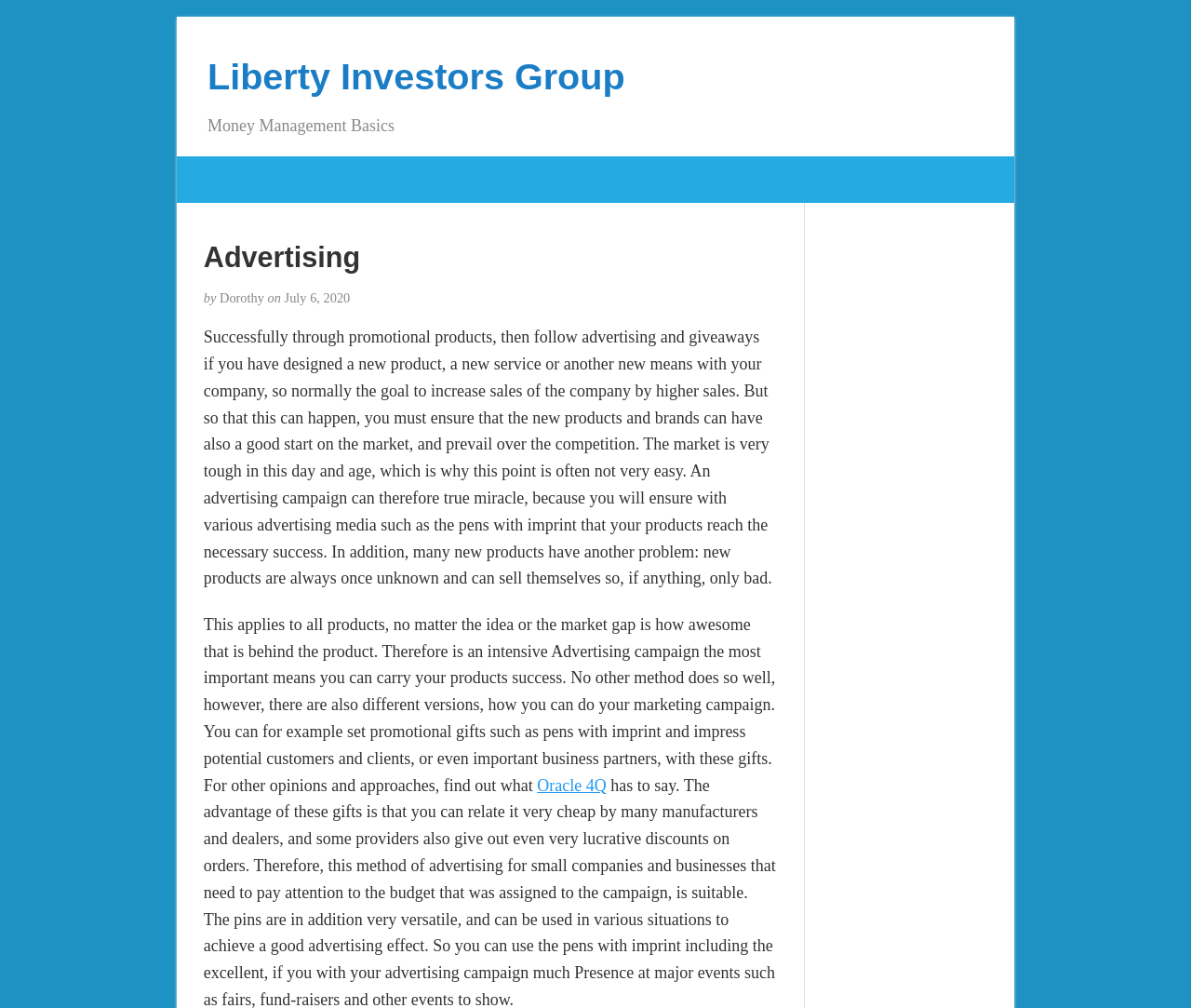Respond concisely with one word or phrase to the following query:
What is the challenge faced by new products in the market?

Unknown and tough competition